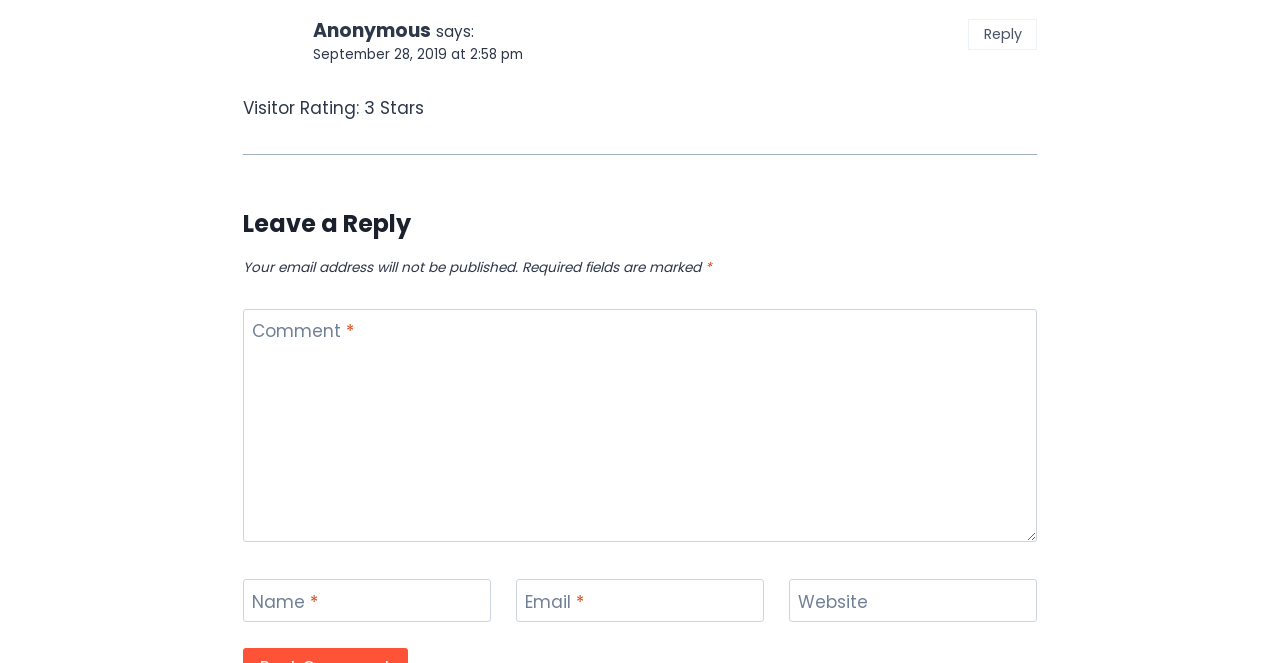What is the rating given by the visitor?
Using the visual information, reply with a single word or short phrase.

3 Stars